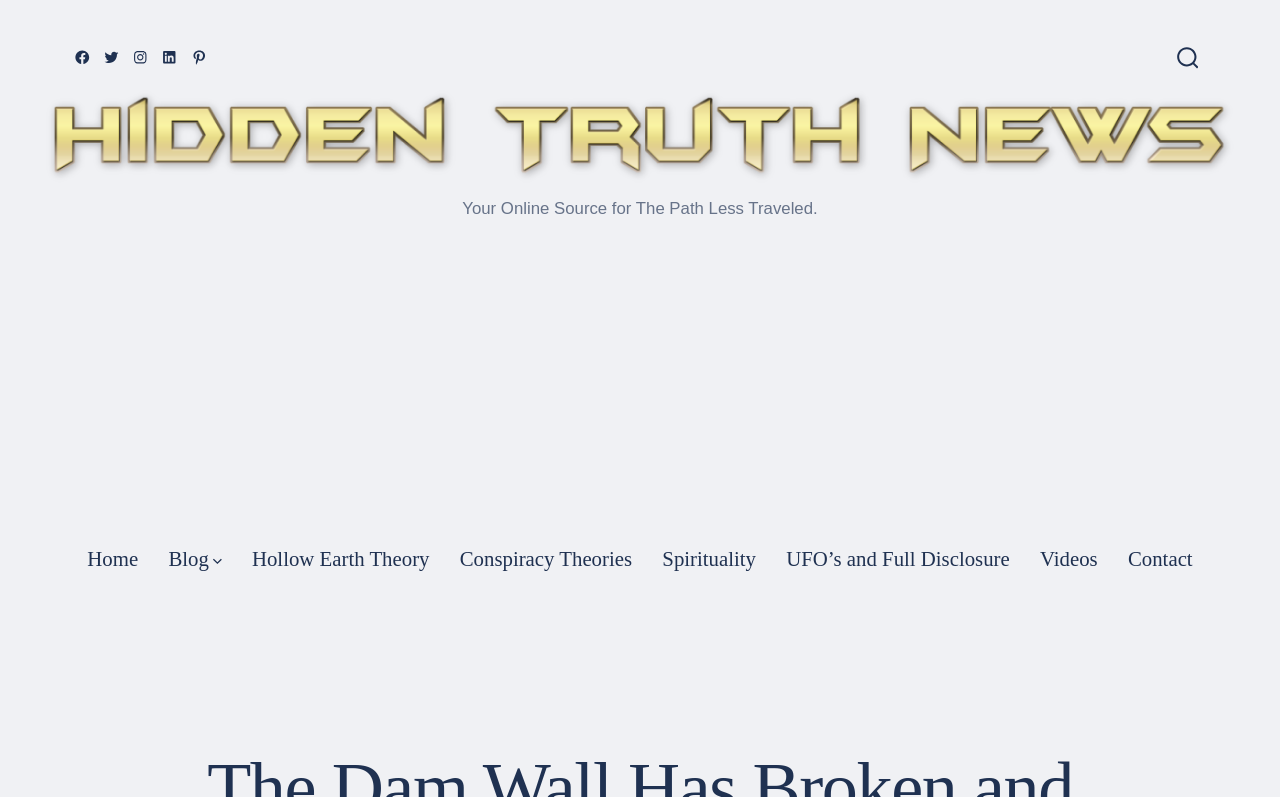How many social media links are available?
Refer to the image and provide a thorough answer to the question.

I counted the number of link elements with text starting with 'Open' and followed by the name of a social media platform, such as Facebook, Twitter, Instagram, LinkedIn, and Pinterest.